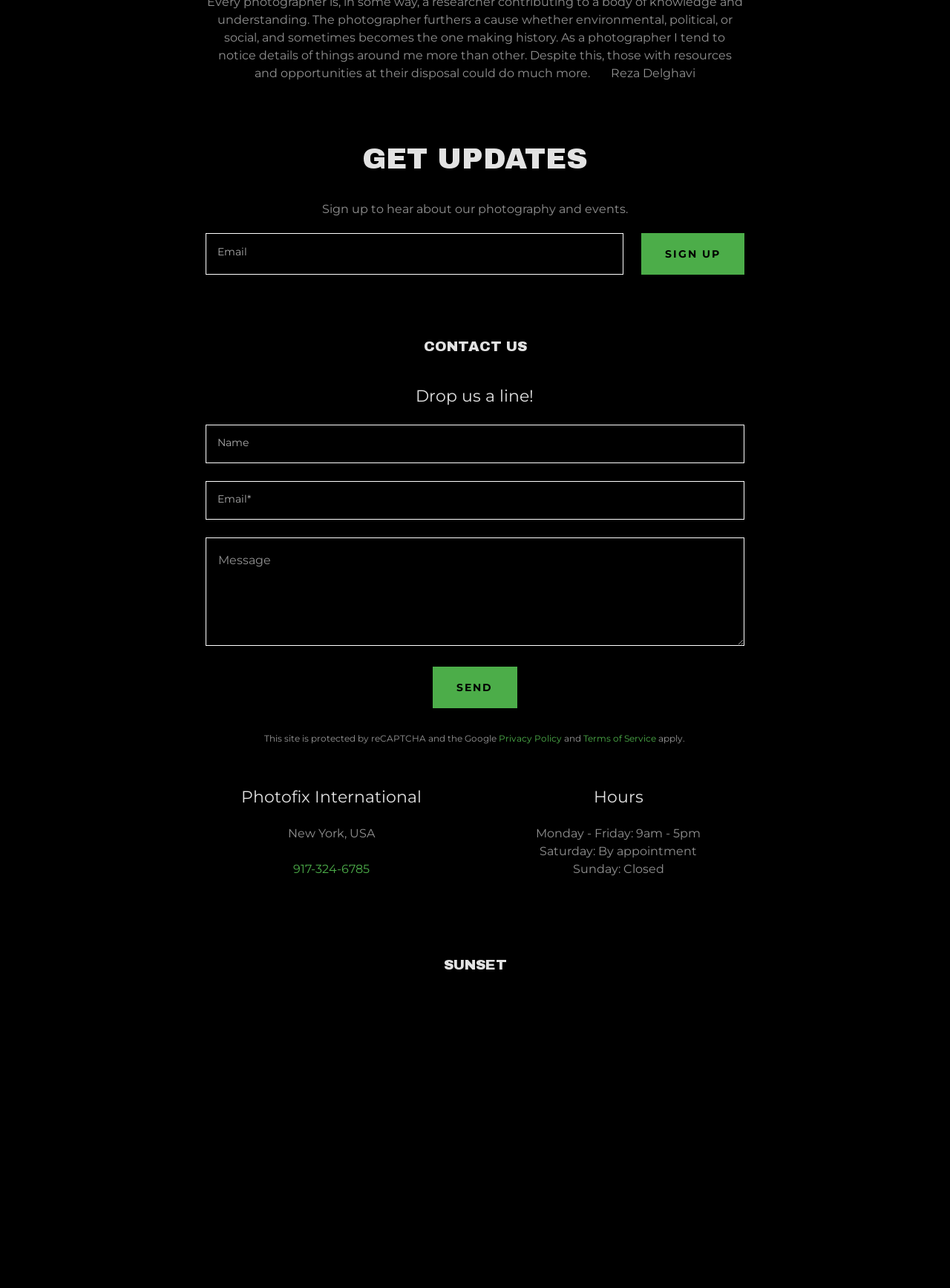Carefully examine the image and provide an in-depth answer to the question: What are the business hours of Photofix International?

The business hours are mentioned in a section below the heading 'Hours', which lists the hours as Monday to Friday: 9am-5pm, Saturday: by appointment, and Sunday: closed.